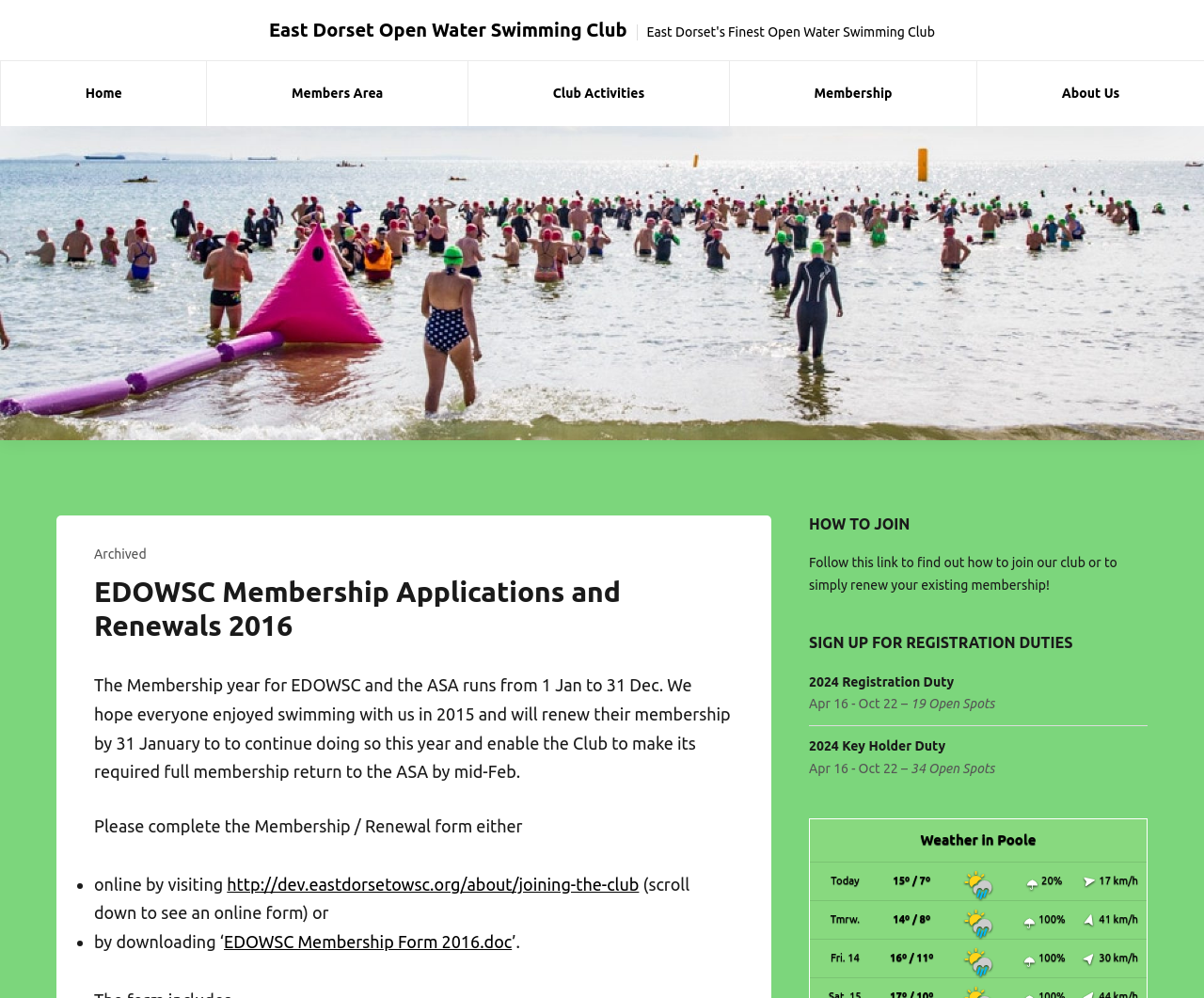Identify the bounding box coordinates of the region I need to click to complete this instruction: "Click on the 'Registration Sign Up' link".

[0.173, 0.43, 0.378, 0.496]